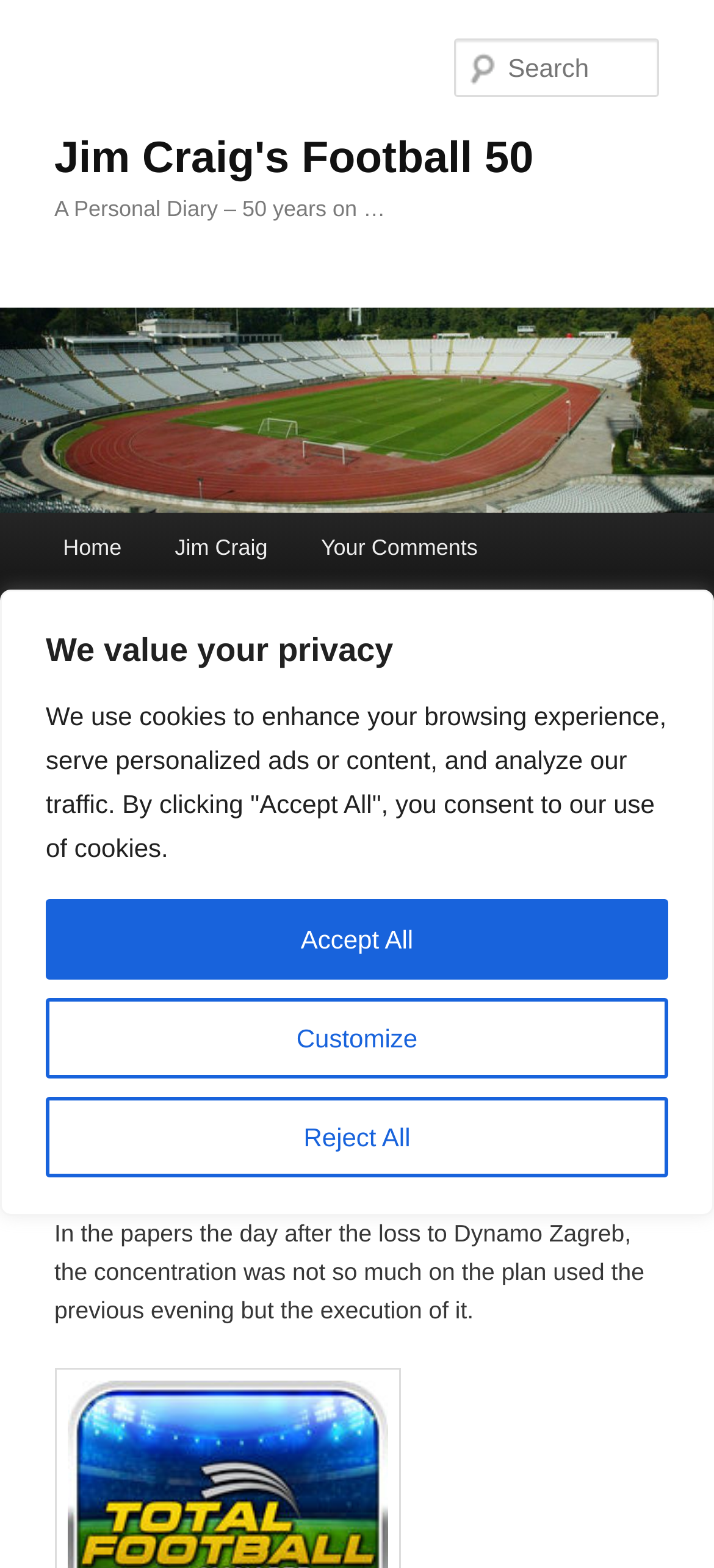Locate the bounding box coordinates of the element I should click to achieve the following instruction: "check publication date".

None